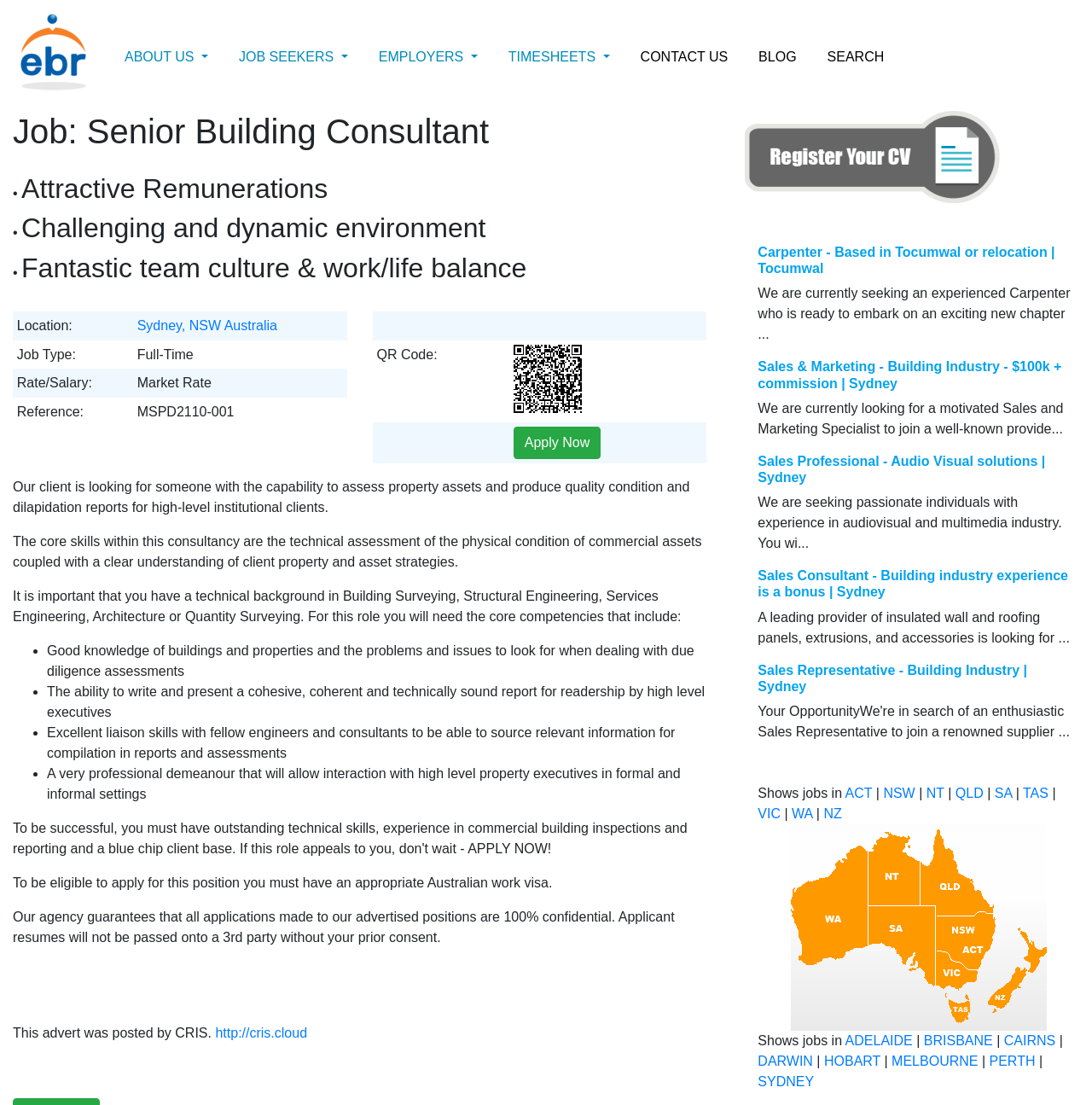Bounding box coordinates are specified in the format (top-left x, top-left y, bottom-right x, bottom-right y). All values are floating point numbers bounded between 0 and 1. Please provide the bounding box coordinate of the region this sentence describes: Apply Now

[0.47, 0.386, 0.55, 0.416]